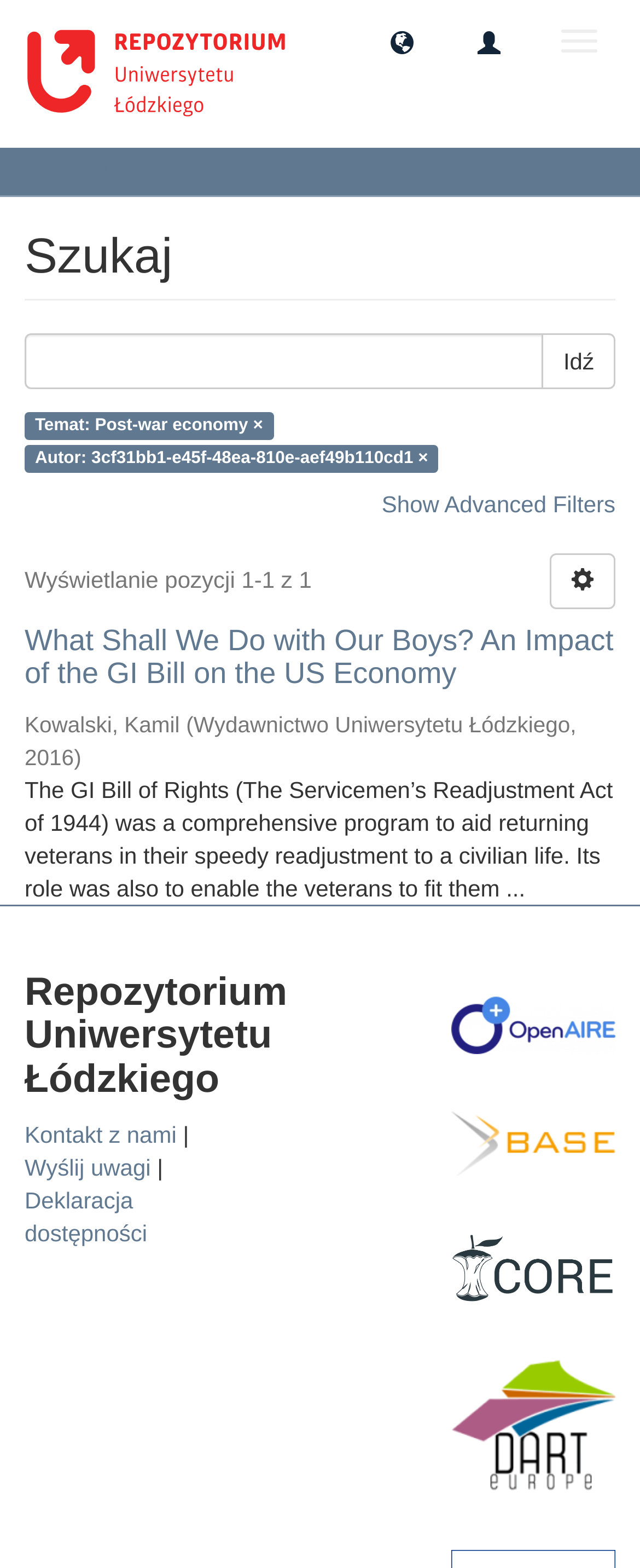Can you show the bounding box coordinates of the region to click on to complete the task described in the instruction: "View the advanced filters"?

[0.596, 0.313, 0.962, 0.33]